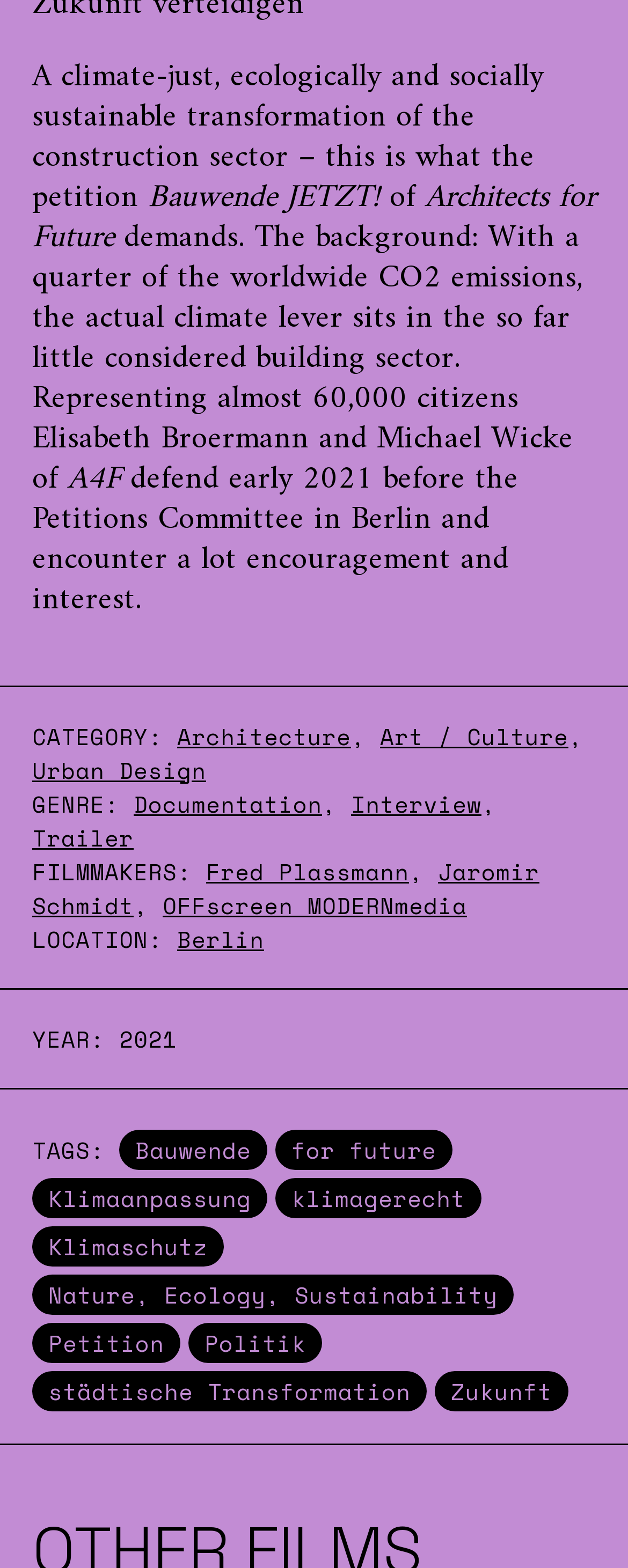What is the year of the content?
Look at the image and answer with only one word or phrase.

2021